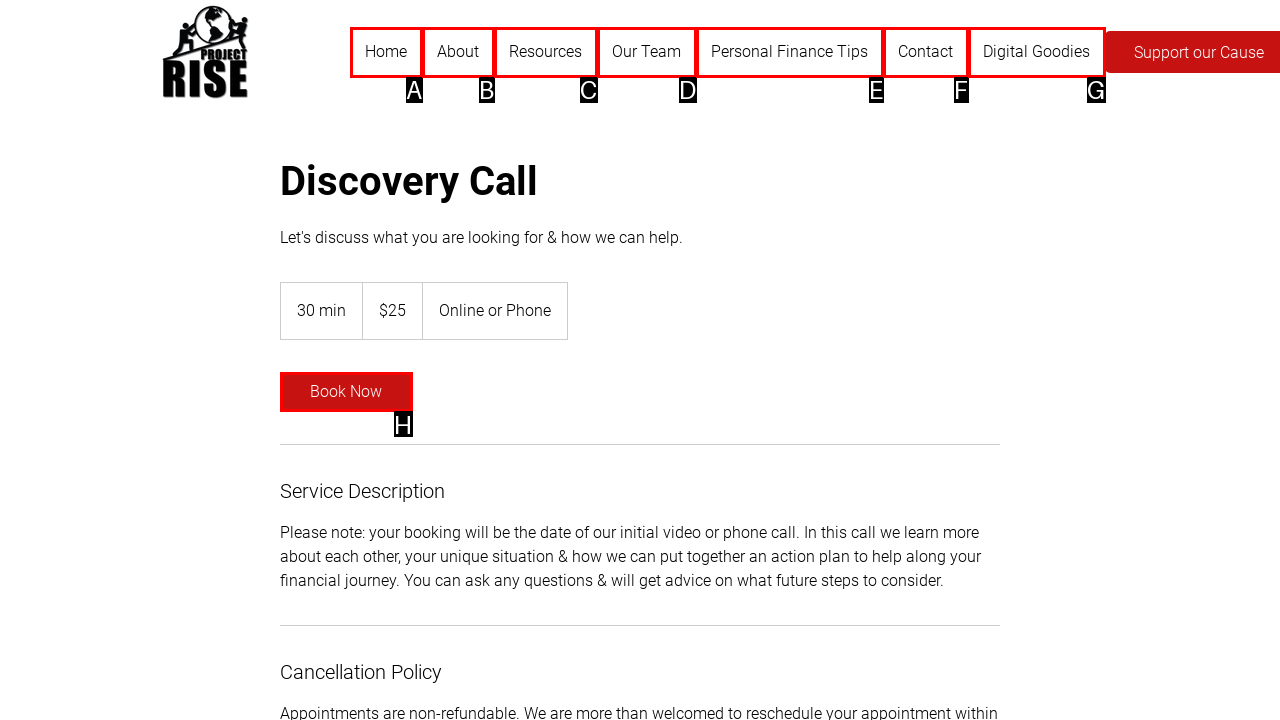Which UI element's letter should be clicked to achieve the task: Click on the 'book online' link
Provide the letter of the correct choice directly.

None